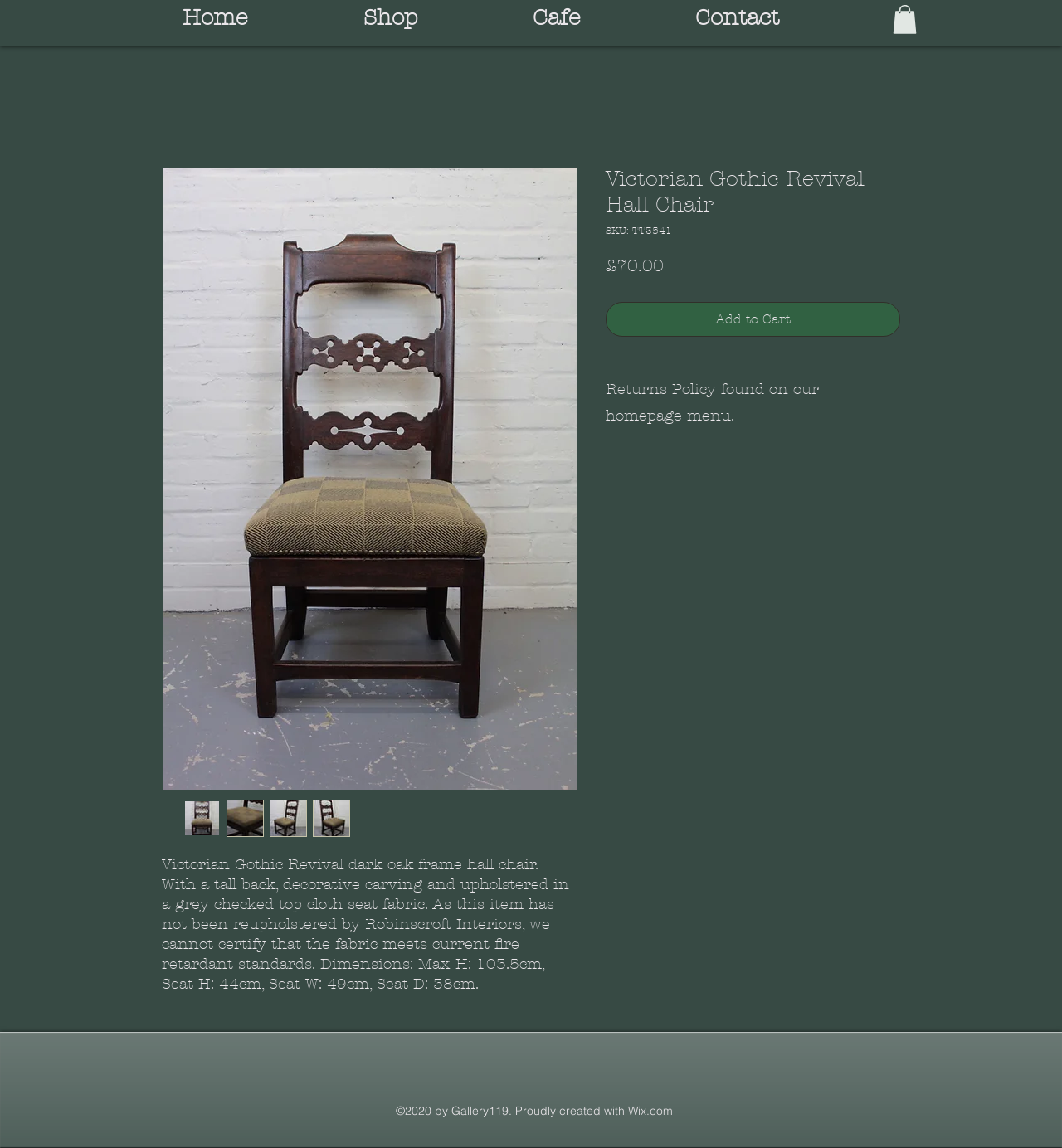Find the bounding box coordinates for the area that must be clicked to perform this action: "Visit Wolverine Building Group website".

None